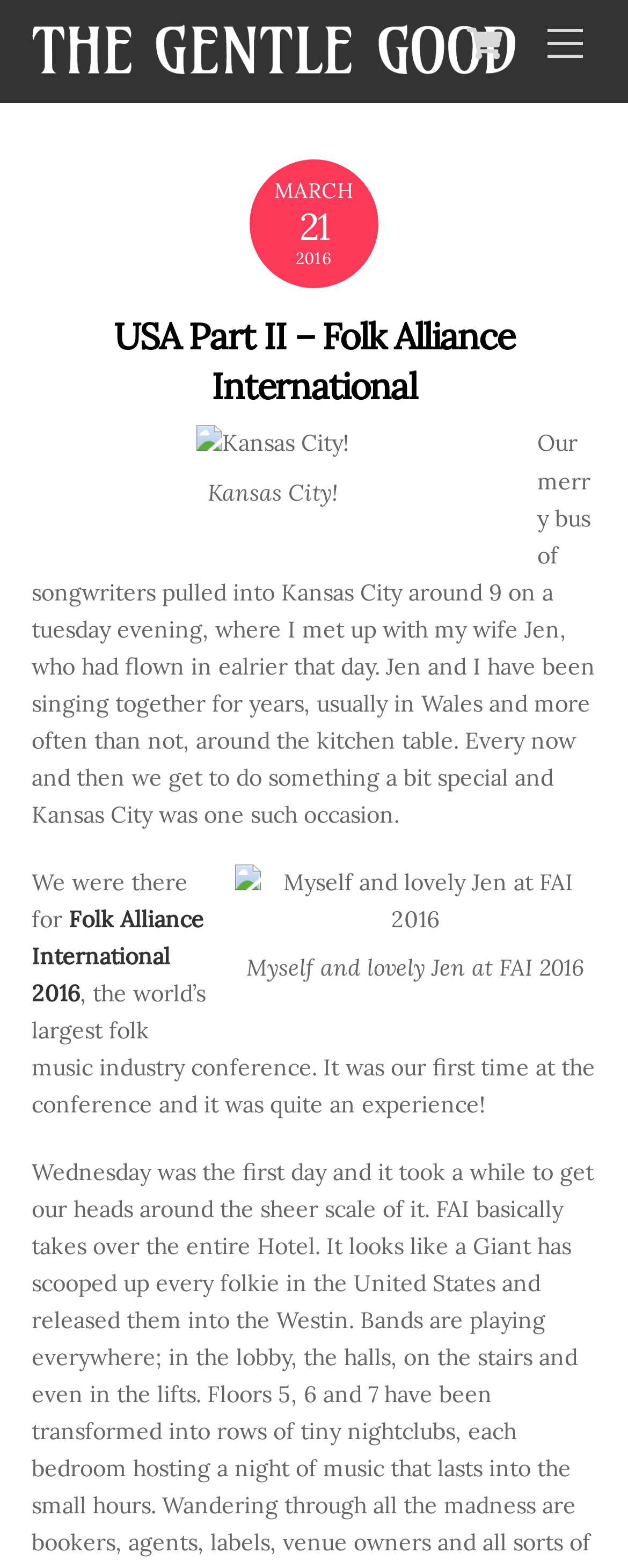Extract the heading text from the webpage.

USA Part II – Folk Alliance International